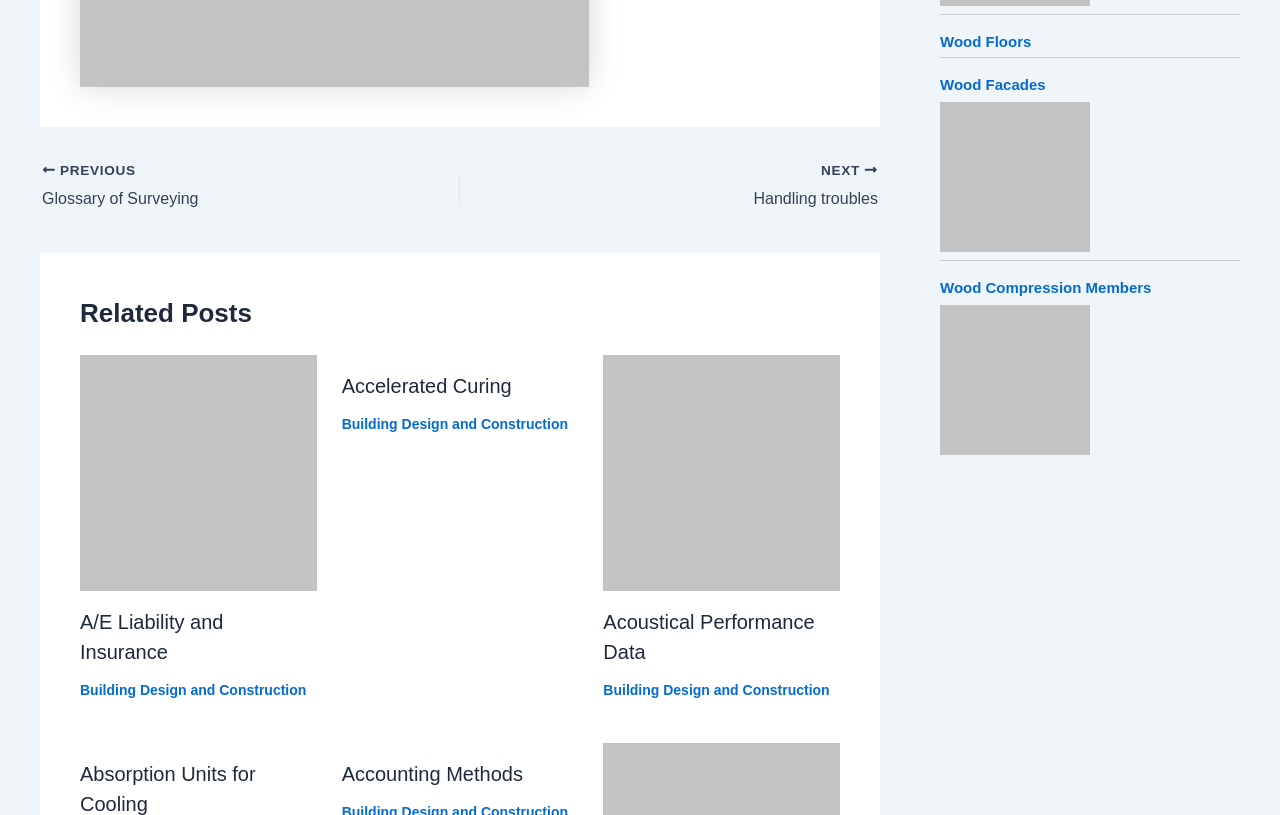Respond to the question below with a single word or phrase: Are there any images in the related posts?

Yes